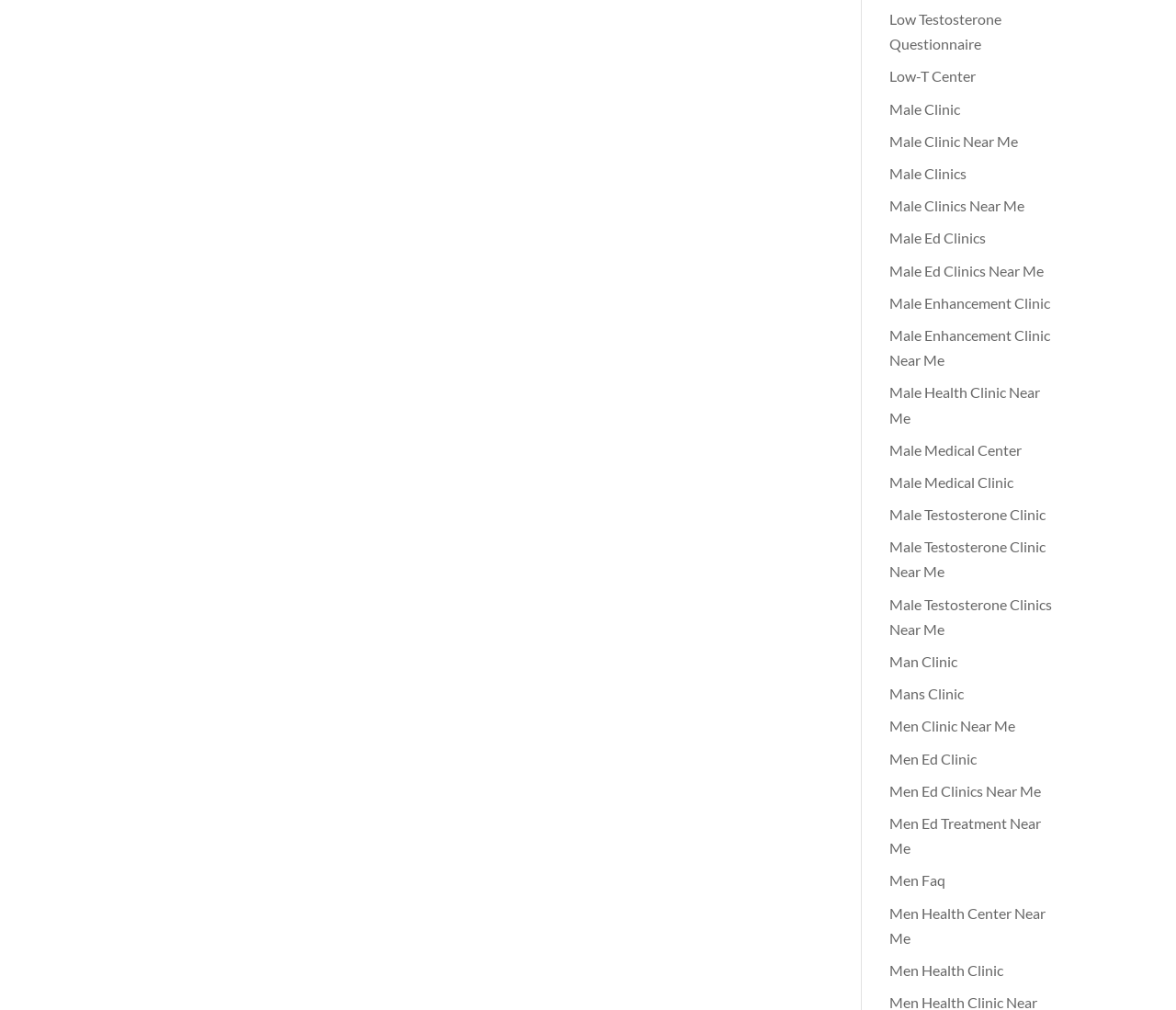What type of clinics are mentioned on this webpage?
Please provide a single word or phrase in response based on the screenshot.

Male Clinics